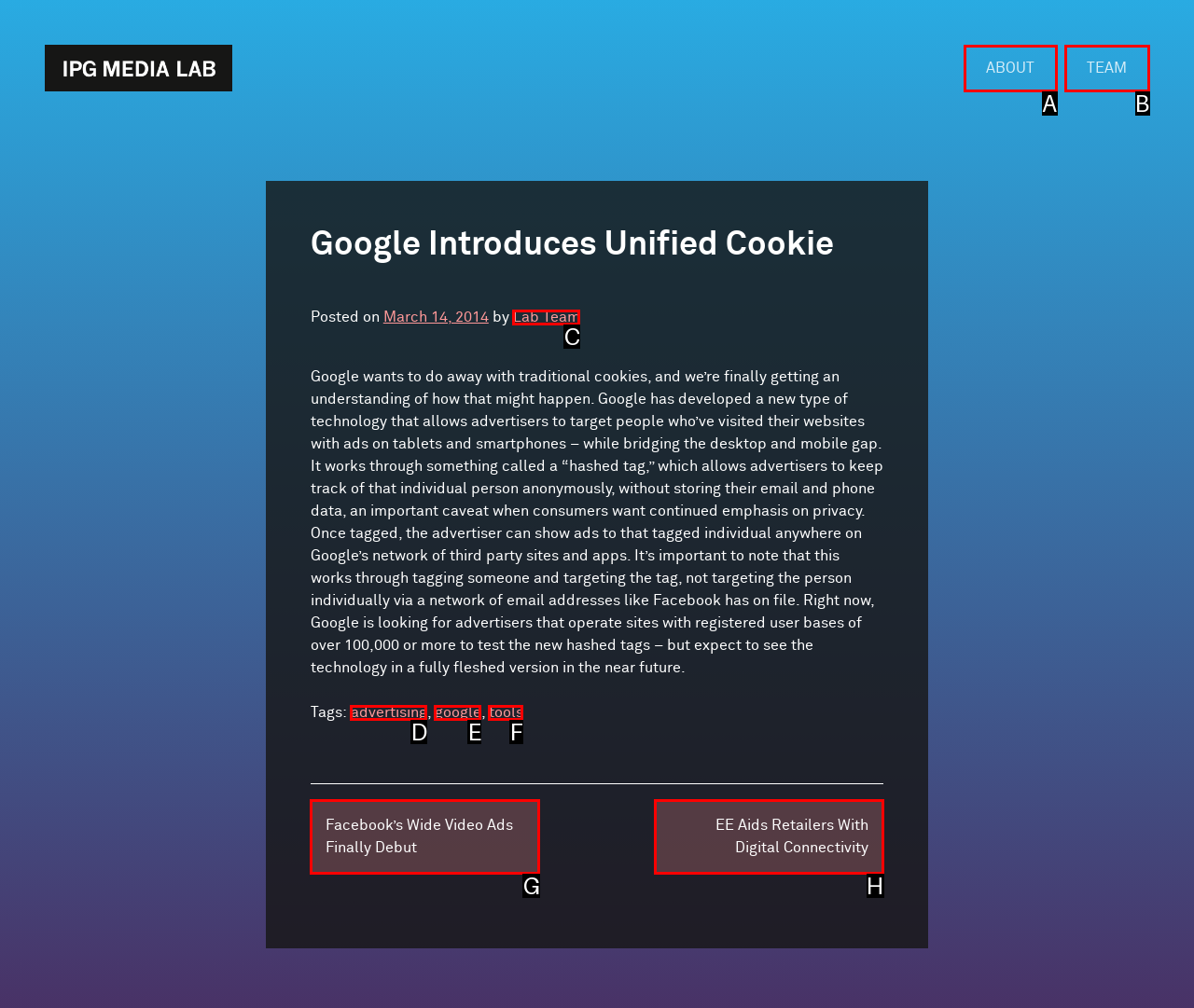Select the appropriate HTML element to click for the following task: read the article about EMDR therapy and cognitive-behavioral therapy
Answer with the letter of the selected option from the given choices directly.

None